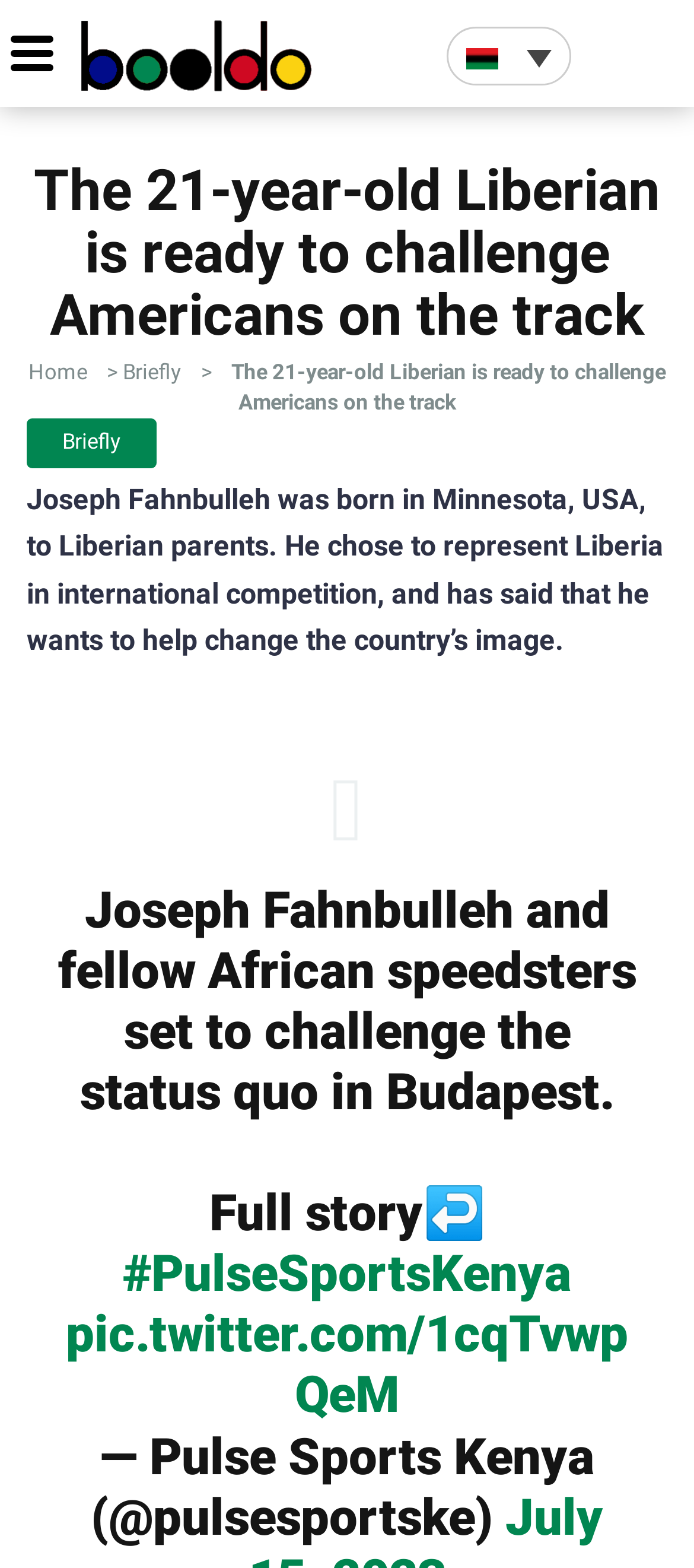What is the Twitter handle of Pulse Sports Kenya?
Please provide a comprehensive answer to the question based on the webpage screenshot.

The answer can be found in the StaticText element with the text '— Pulse Sports Kenya (@pulsesportske)' which provides the Twitter handle of Pulse Sports Kenya.